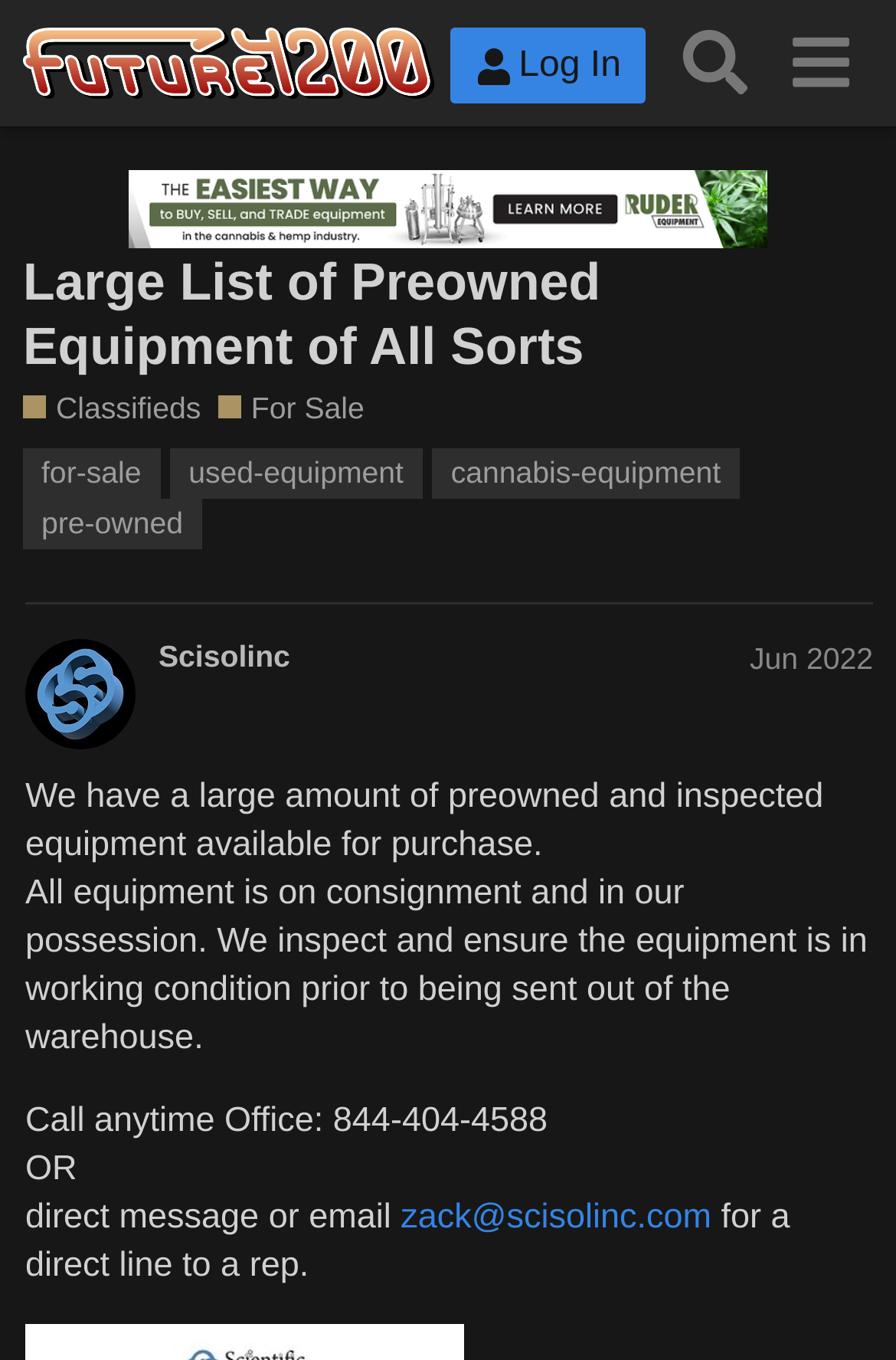Find the bounding box coordinates for the HTML element described as: "pre-owned". The coordinates should consist of four float values between 0 and 1, i.e., [left, top, right, bottom].

[0.026, 0.367, 0.225, 0.404]